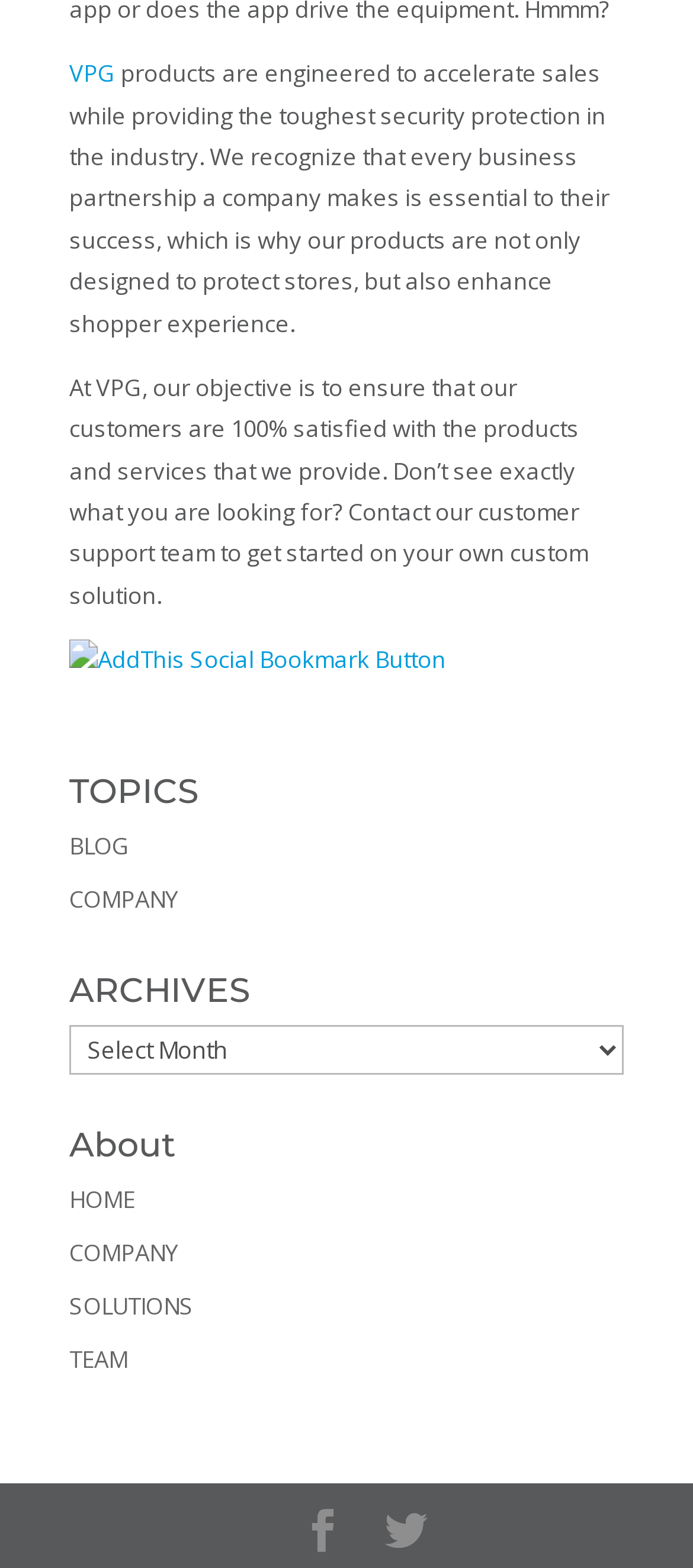Identify and provide the bounding box coordinates of the UI element described: "Facebook". The coordinates should be formatted as [left, top, right, bottom], with each number being a float between 0 and 1.

[0.435, 0.963, 0.496, 0.991]